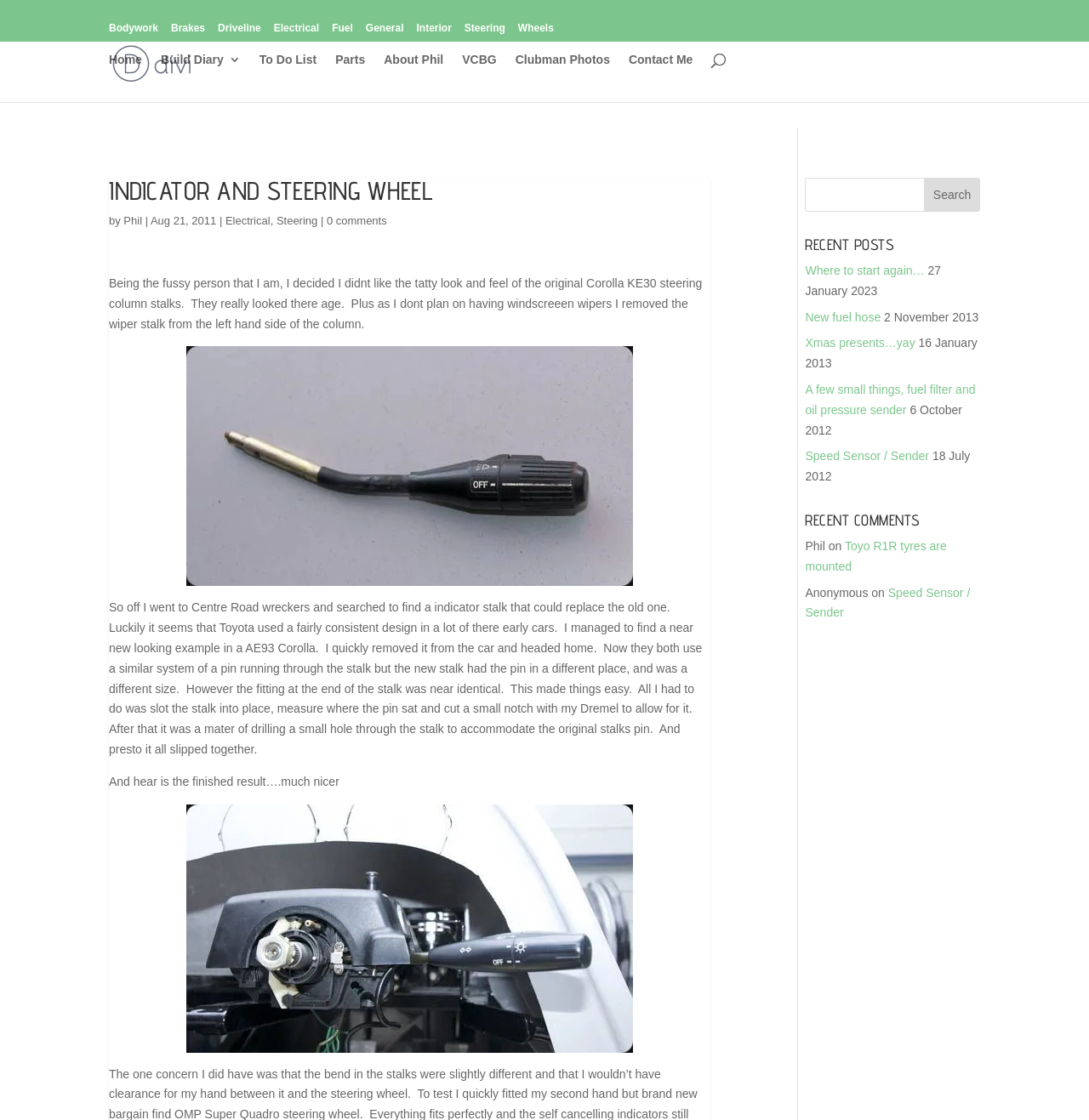Identify the bounding box coordinates for the element that needs to be clicked to fulfill this instruction: "Click on the 'Contact Me' link". Provide the coordinates in the format of four float numbers between 0 and 1: [left, top, right, bottom].

[0.577, 0.048, 0.636, 0.084]